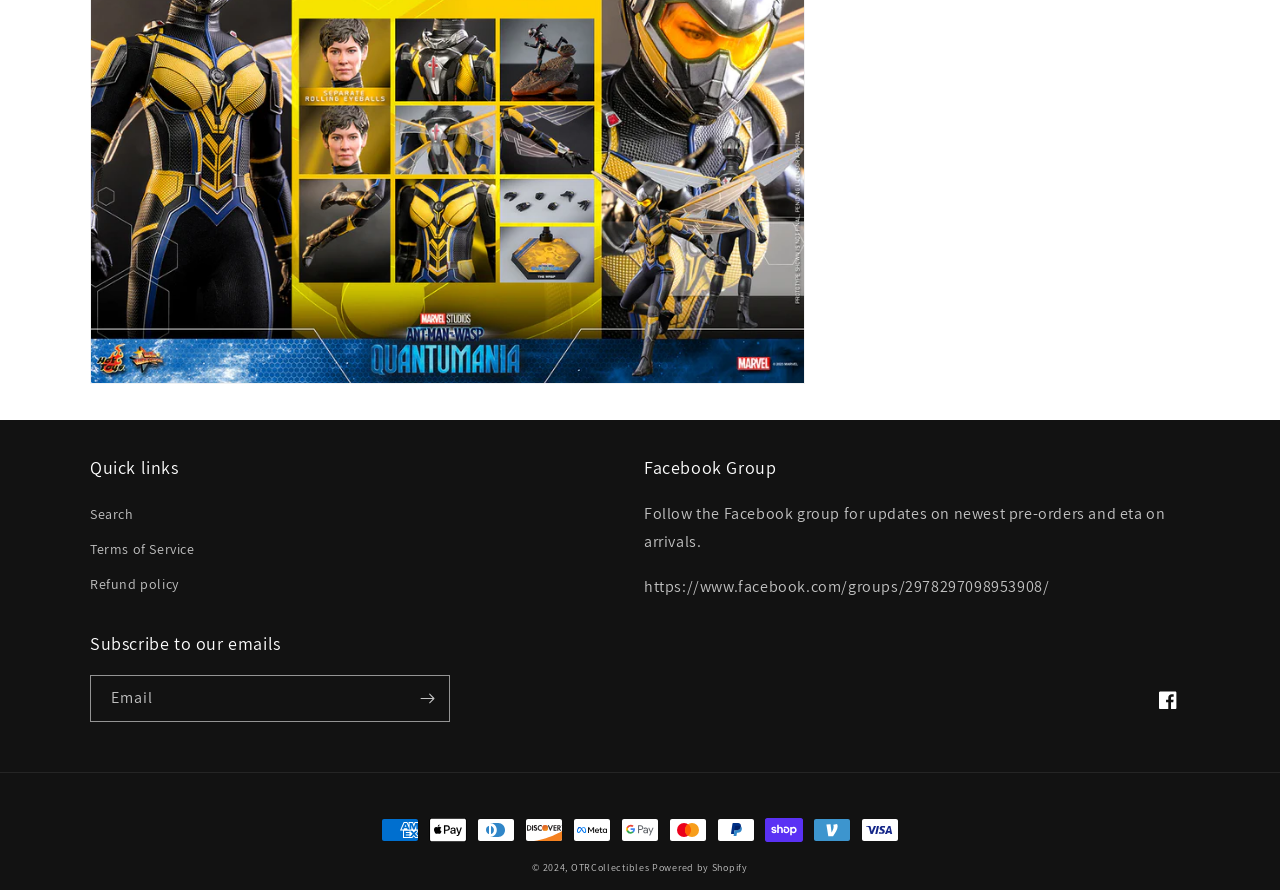What is the required field in the subscription section?
Provide an in-depth and detailed answer to the question.

In the subscription section, there is a textbox labeled 'Email' which is marked as required, indicating that users must enter their email address to subscribe.